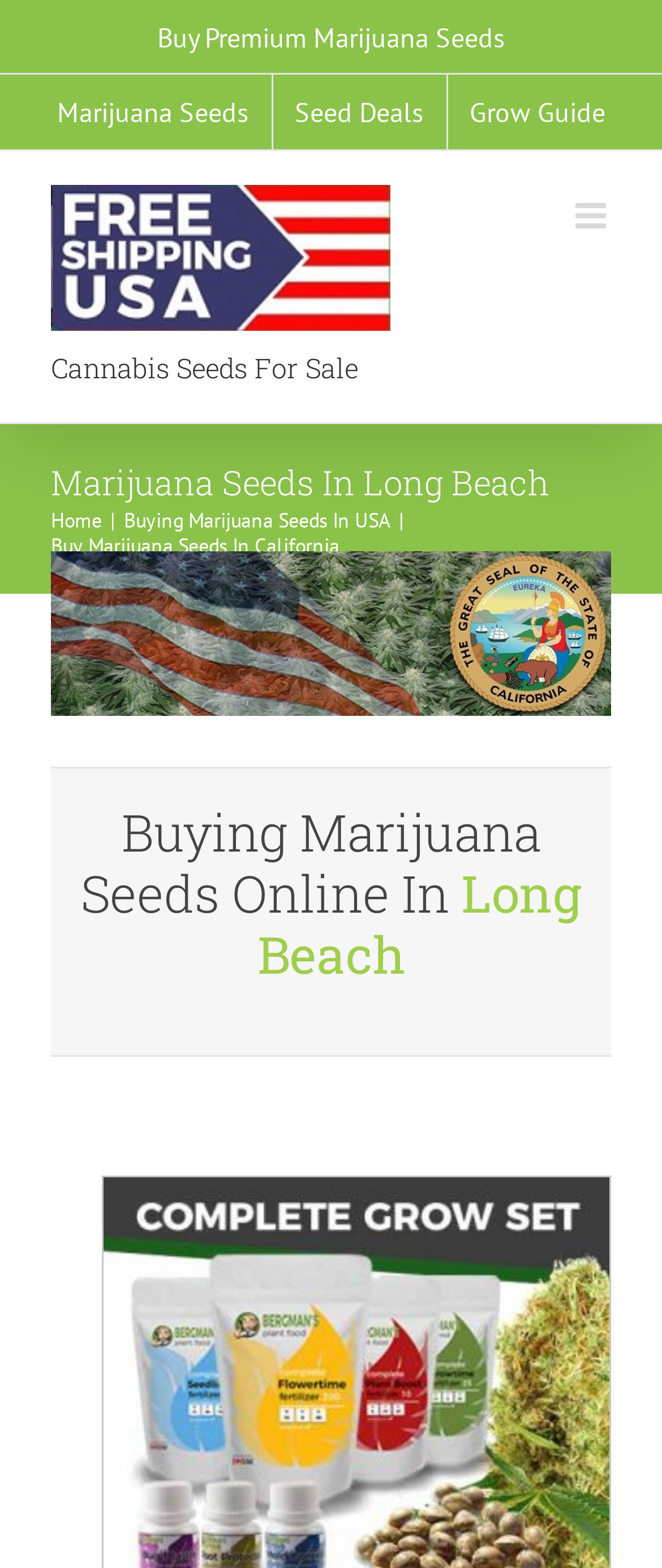Provide the bounding box coordinates, formatted as (top-left x, top-left y, bottom-right x, bottom-right y), with all values being floating point numbers between 0 and 1. Identify the bounding box of the UI element that matches the description: Beauty

None